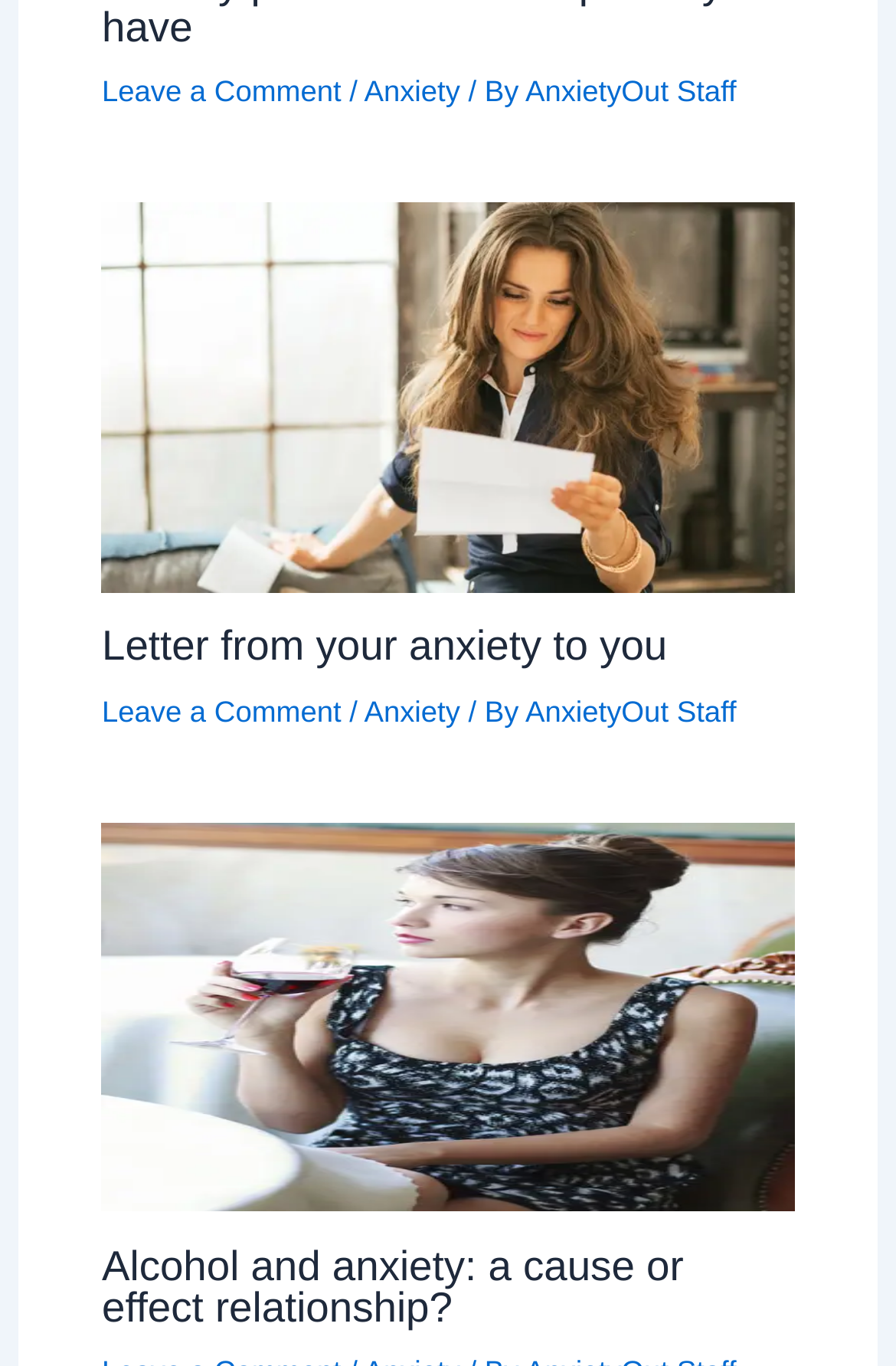How many articles are on this webpage?
Answer briefly with a single word or phrase based on the image.

2